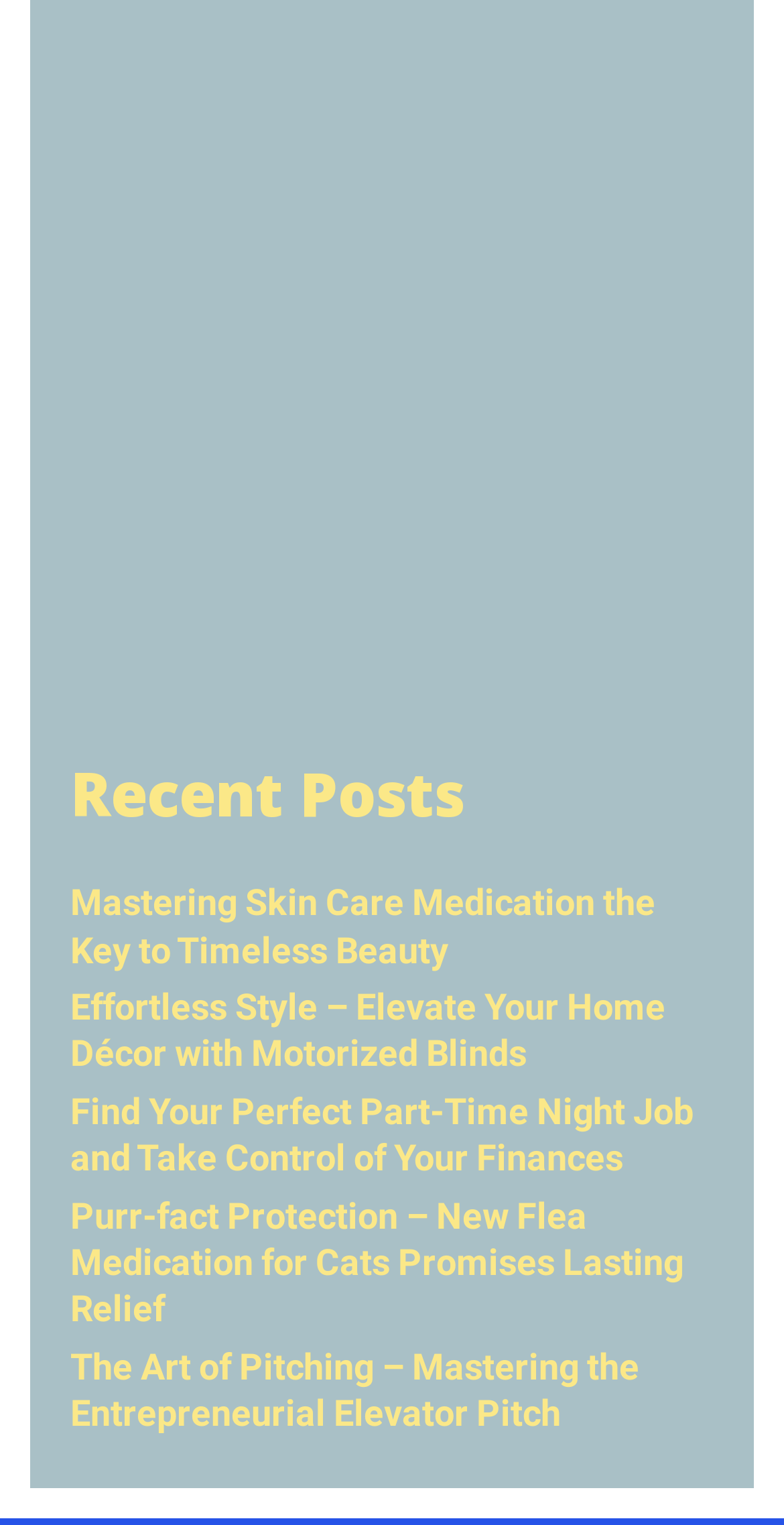Is there a post about job searching?
Use the image to give a comprehensive and detailed response to the question.

The third link under the 'Recent Posts' heading is 'Find Your Perfect Part-Time Night Job and Take Control of Your Finances', which suggests that there is a post about job searching.